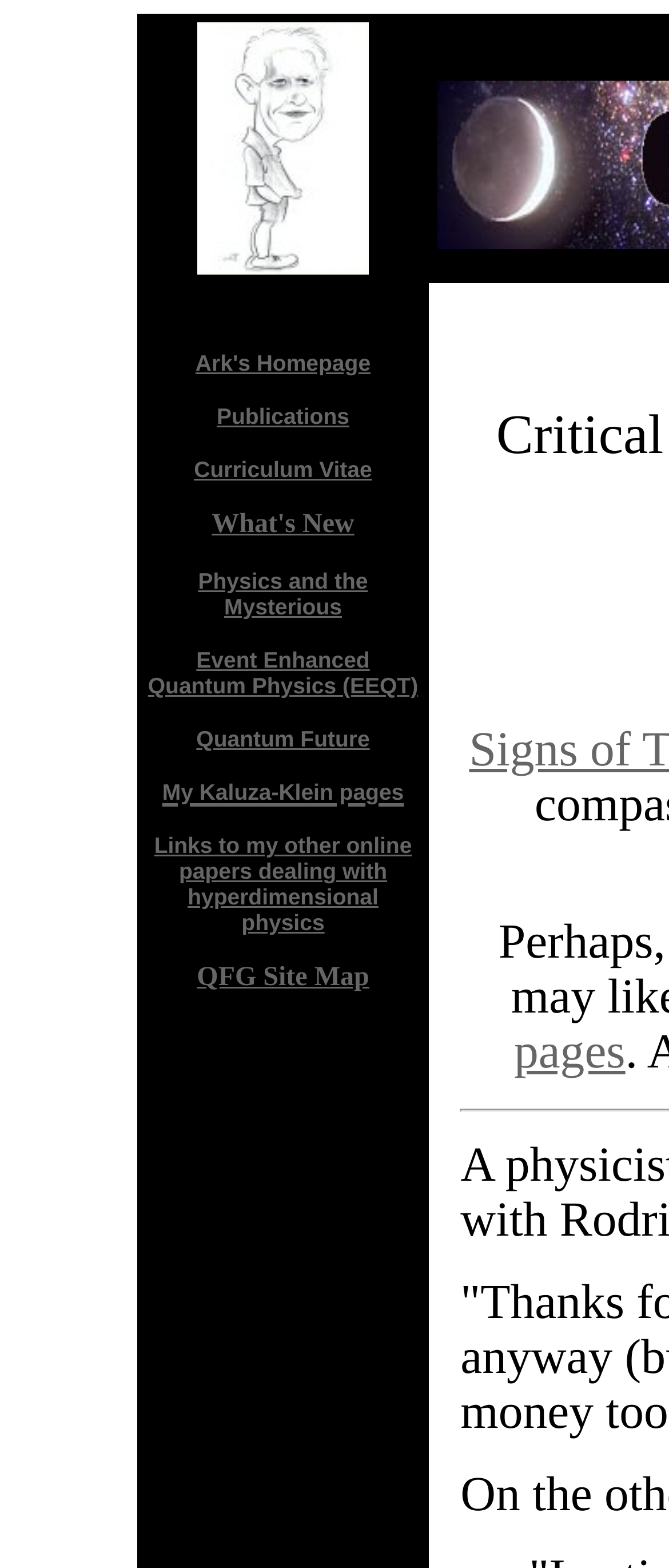Determine the bounding box coordinates of the clickable region to follow the instruction: "Visit quantum future page".

[0.293, 0.463, 0.553, 0.479]